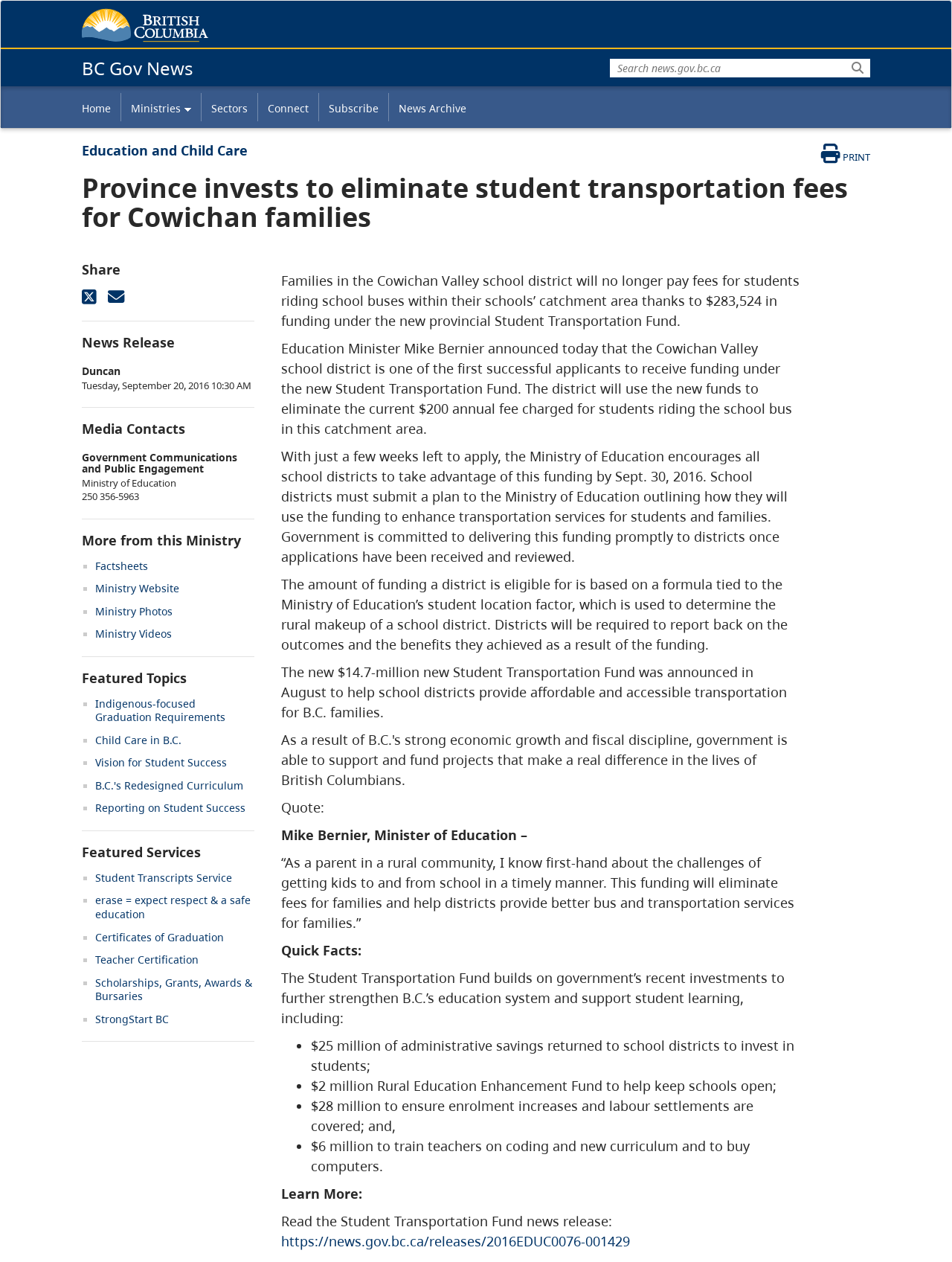Identify the bounding box coordinates for the UI element described as: "Reporting on Student Success". The coordinates should be provided as four floats between 0 and 1: [left, top, right, bottom].

[0.1, 0.635, 0.258, 0.646]